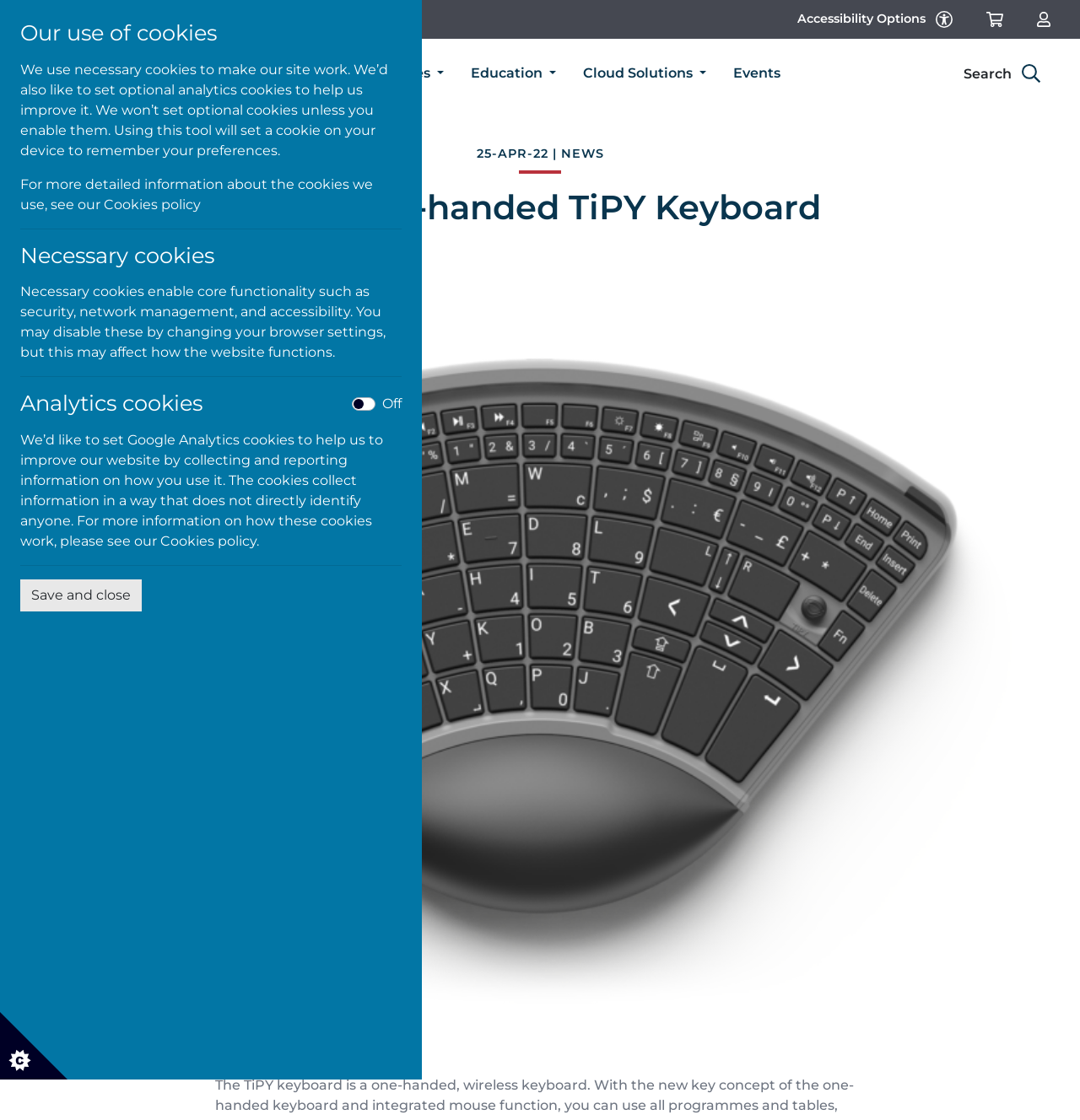Identify the bounding box coordinates of the area you need to click to perform the following instruction: "Open the 'Accessibility Options'".

[0.723, 0.0, 0.898, 0.034]